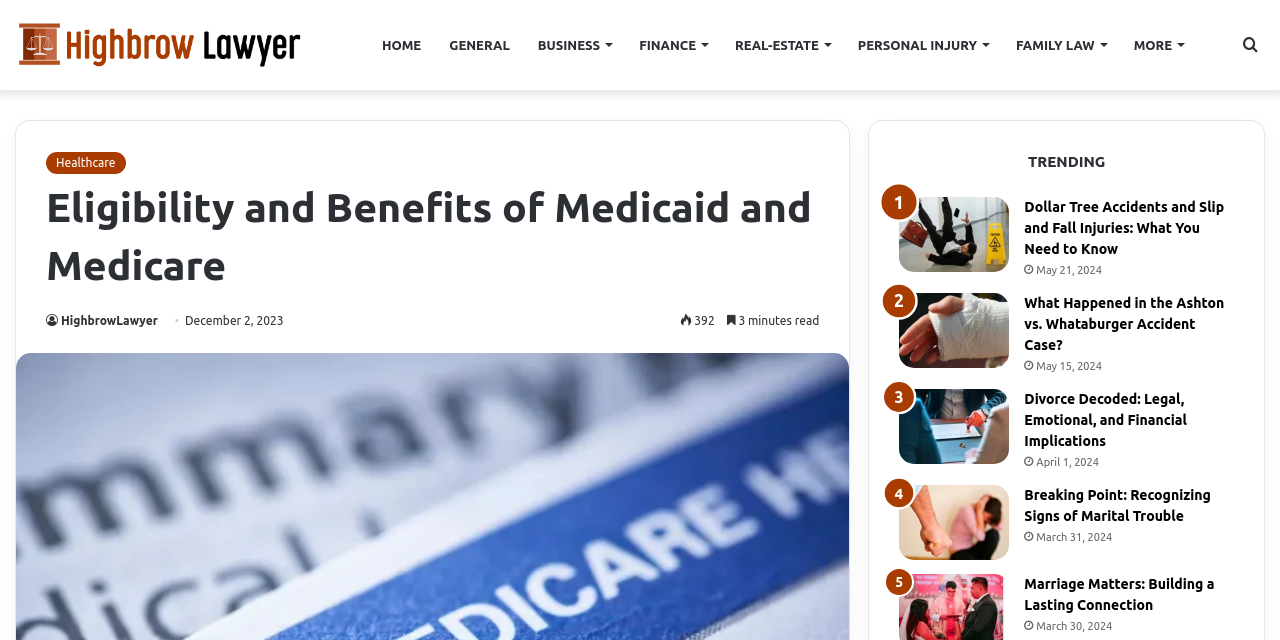Provide an in-depth caption for the webpage.

The webpage is about Highbrow Lawyer, a law firm that provides information on various legal topics. At the top, there is a primary navigation menu with links to different sections, including HOME, GENERAL, BUSINESS, FINANCE, REAL-ESTATE, PERSONAL INJURY, FAMILY LAW, and MORE. On the top right, there is a search bar.

Below the navigation menu, there is a header section with a link to the Healthcare category and a heading that reads "Eligibility and Benefits of Medicaid and Medicare". The heading is accompanied by the date "December 2, 2023", and the number of reads "392" with a reading time of "3 minutes read".

On the right side of the header section, there is a link to the Highbrow Lawyer website with an icon. Below the header section, there is a section labeled "TRENDING" with four article links, each accompanied by an image and a date. The articles are about Dollar Tree accidents, the Ashton vs. Whataburger accident case, divorce implications, and recognizing signs of marital trouble.

Each article link is duplicated, with the second instance having a slightly wider bounding box, indicating that they may be displayed in a different format or layout. The dates of the articles range from March 30, 2024, to May 21, 2024.